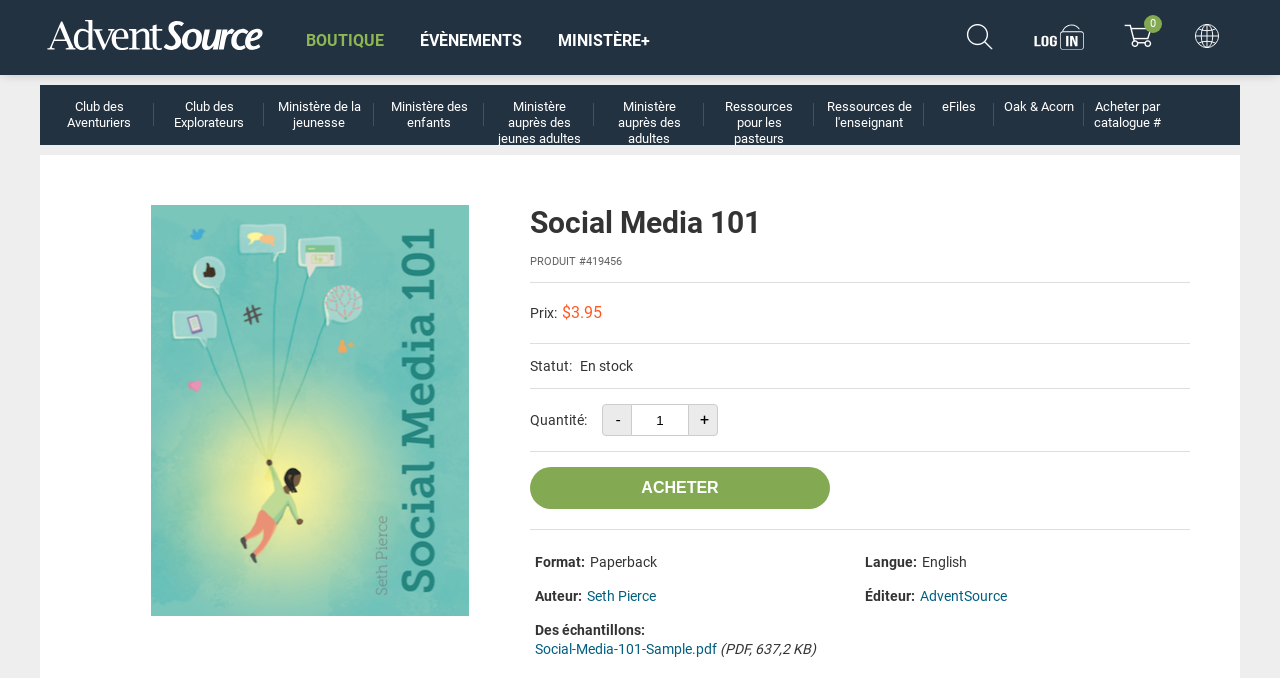Locate the bounding box coordinates of the area to click to fulfill this instruction: "View product details". The bounding box should be presented as four float numbers between 0 and 1, in the order [left, top, right, bottom].

[0.414, 0.302, 0.93, 0.355]